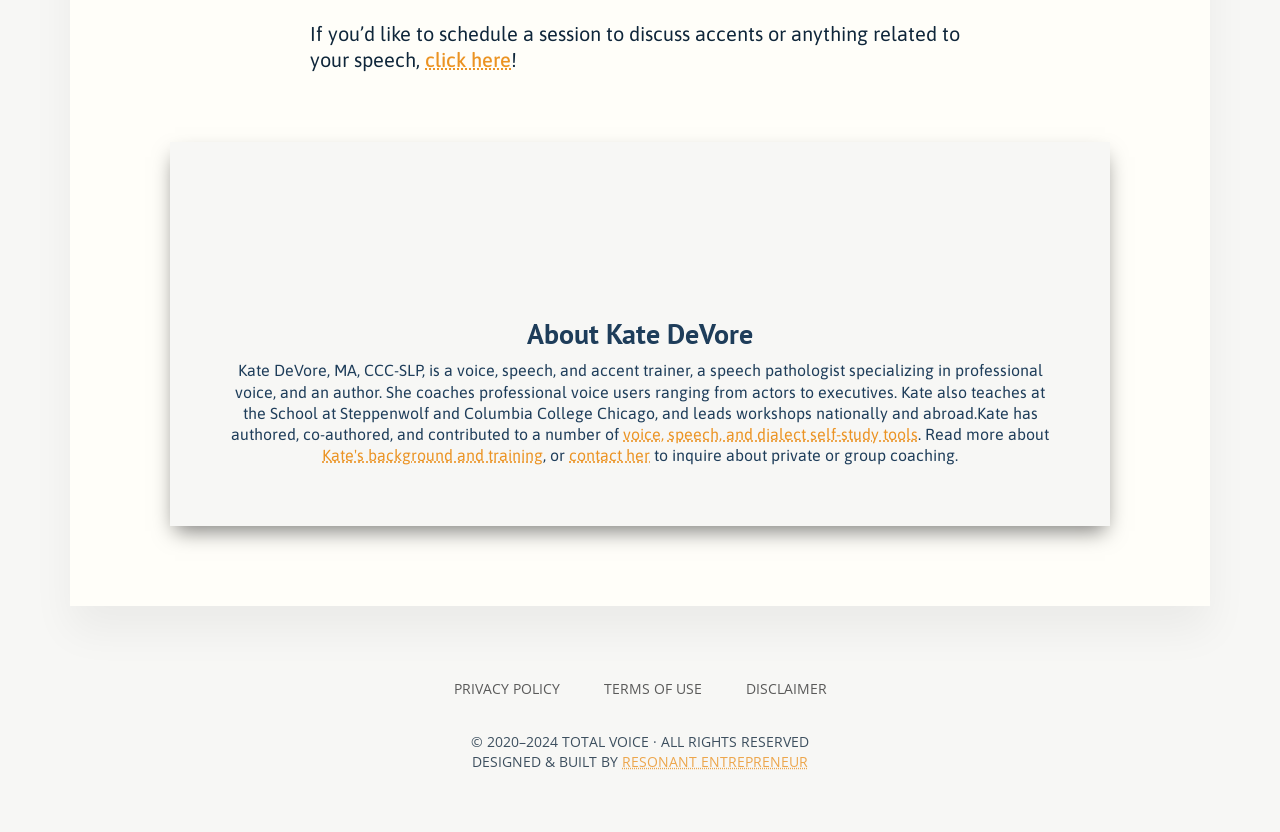Specify the bounding box coordinates of the element's region that should be clicked to achieve the following instruction: "contact her for private or group coaching". The bounding box coordinates consist of four float numbers between 0 and 1, in the format [left, top, right, bottom].

[0.445, 0.536, 0.508, 0.558]